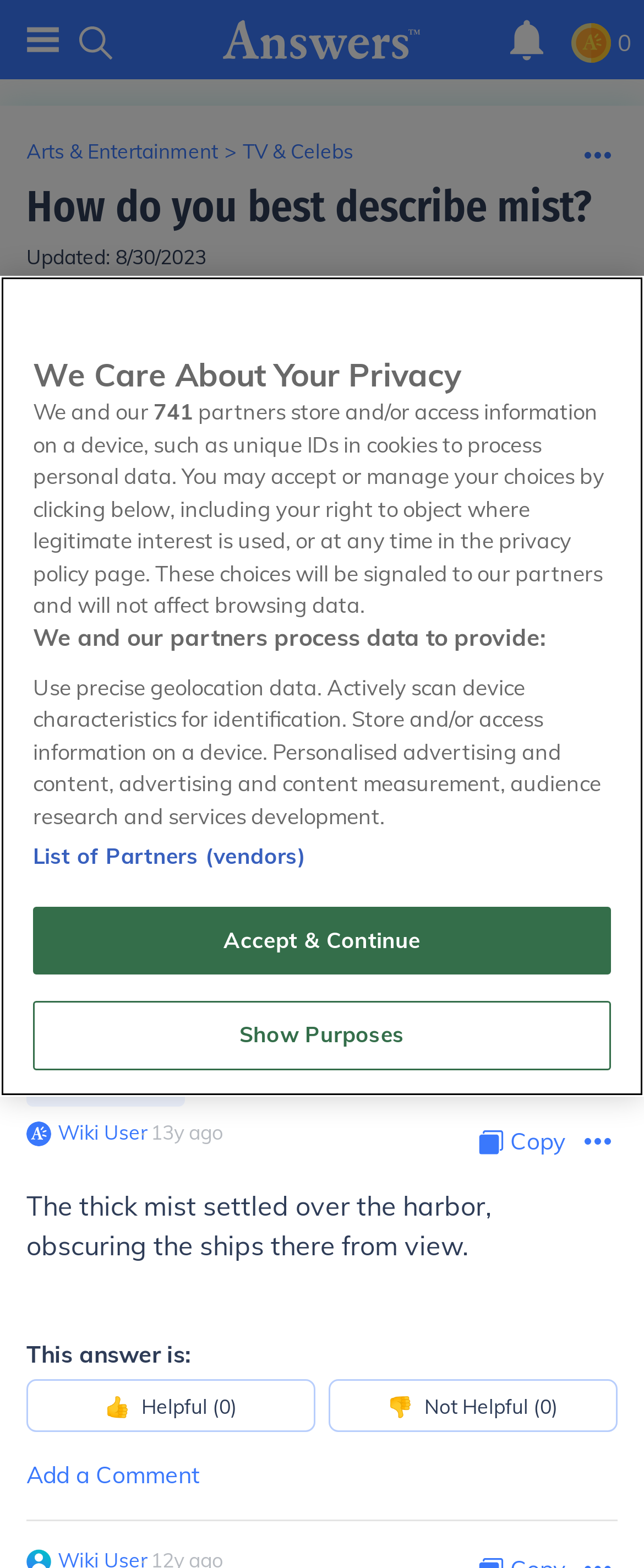Please identify the bounding box coordinates of the element I should click to complete this instruction: 'Click the 'See answers' button'. The coordinates should be given as four float numbers between 0 and 1, like this: [left, top, right, bottom].

[0.521, 0.219, 0.959, 0.258]